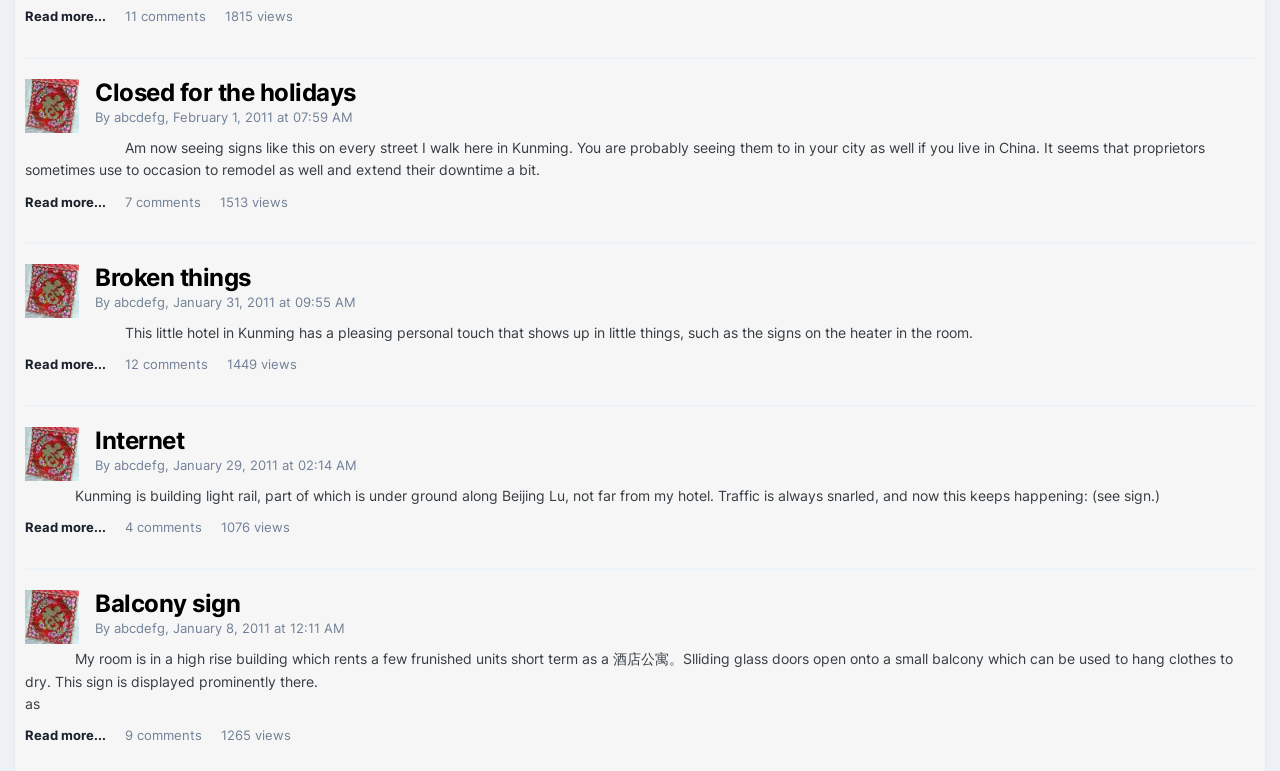Utilize the details in the image to thoroughly answer the following question: How many comments does the second article have?

I found the link element with the text '12 comments' within the second article element, which indicates the number of comments for that article.